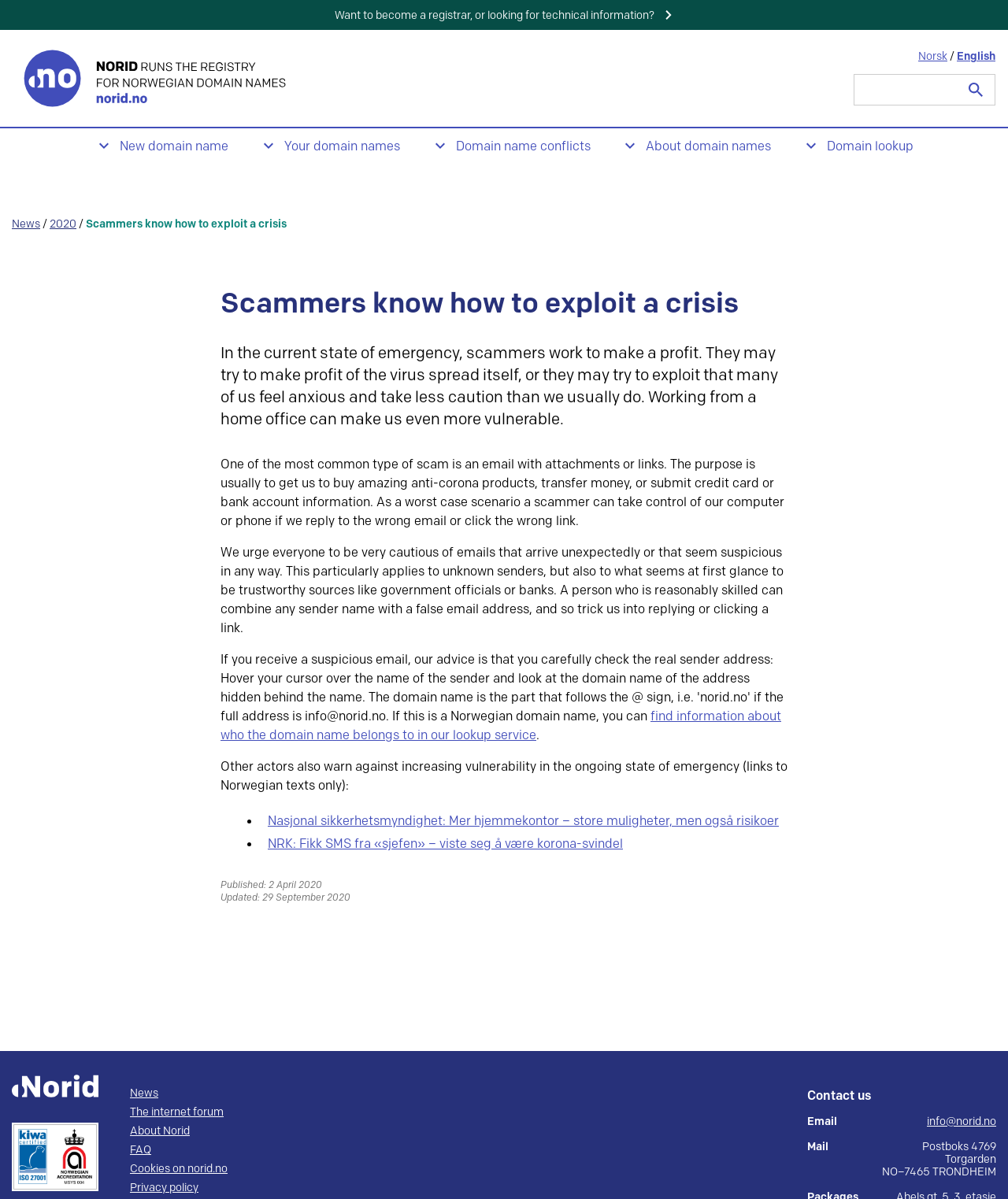Refer to the element description Our Market Areas and identify the corresponding bounding box in the screenshot. Format the coordinates as (top-left x, top-left y, bottom-right x, bottom-right y) with values in the range of 0 to 1.

None